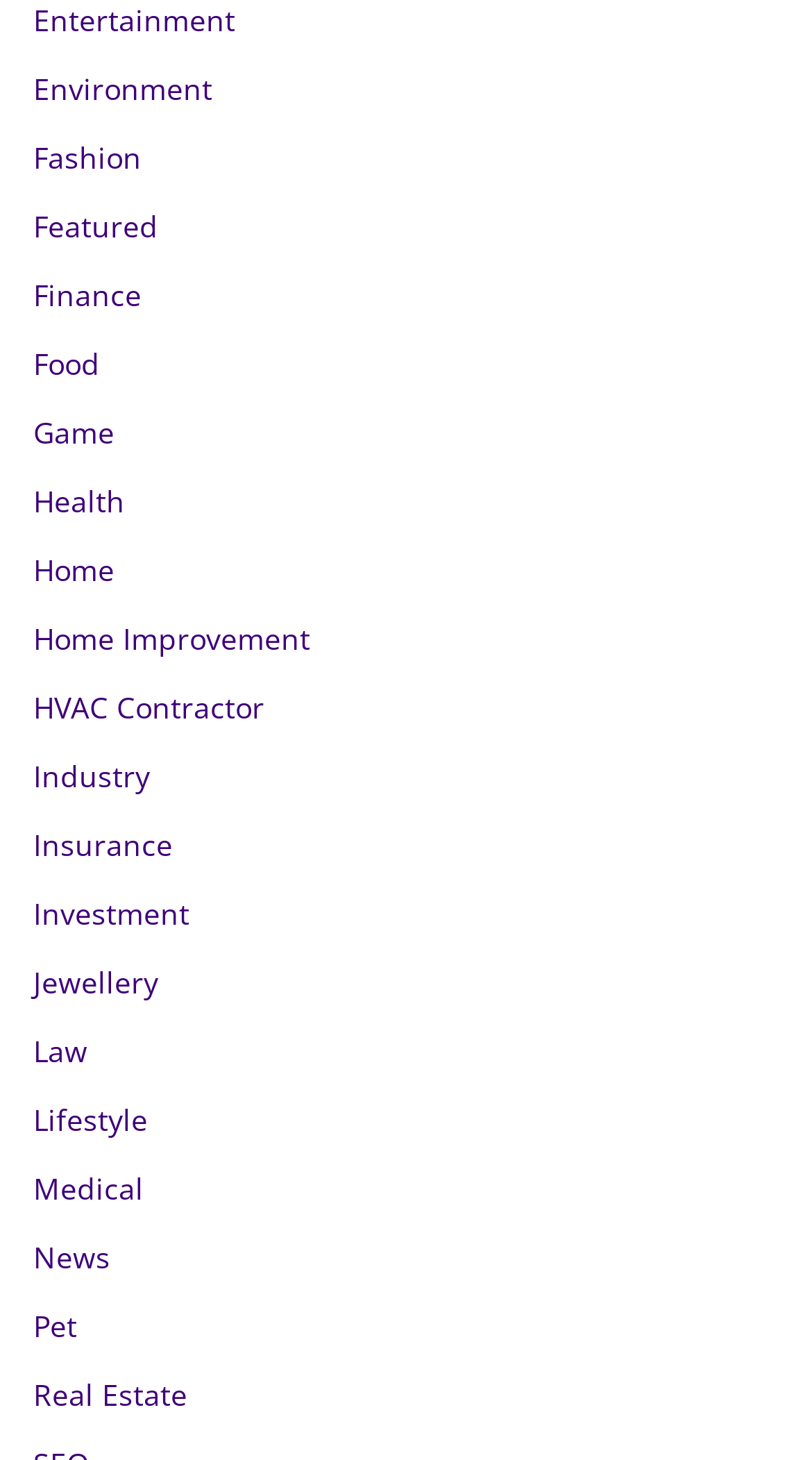Which category is located at the top-left corner?
Look at the image and respond with a one-word or short phrase answer.

Environment